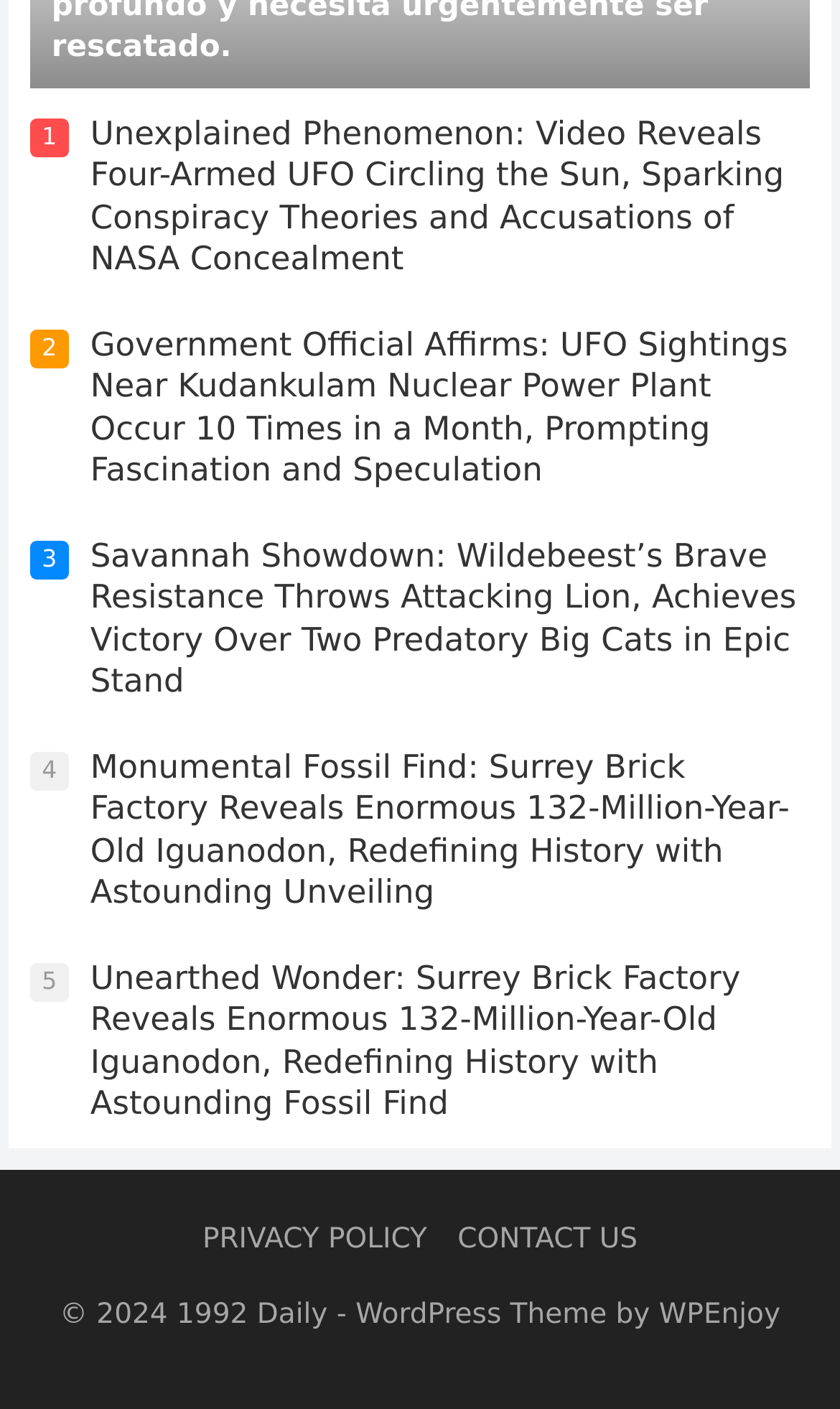Please predict the bounding box coordinates of the element's region where a click is necessary to complete the following instruction: "View Government Official's UFO Affirmation". The coordinates should be represented by four float numbers between 0 and 1, i.e., [left, top, right, bottom].

[0.107, 0.23, 0.938, 0.347]